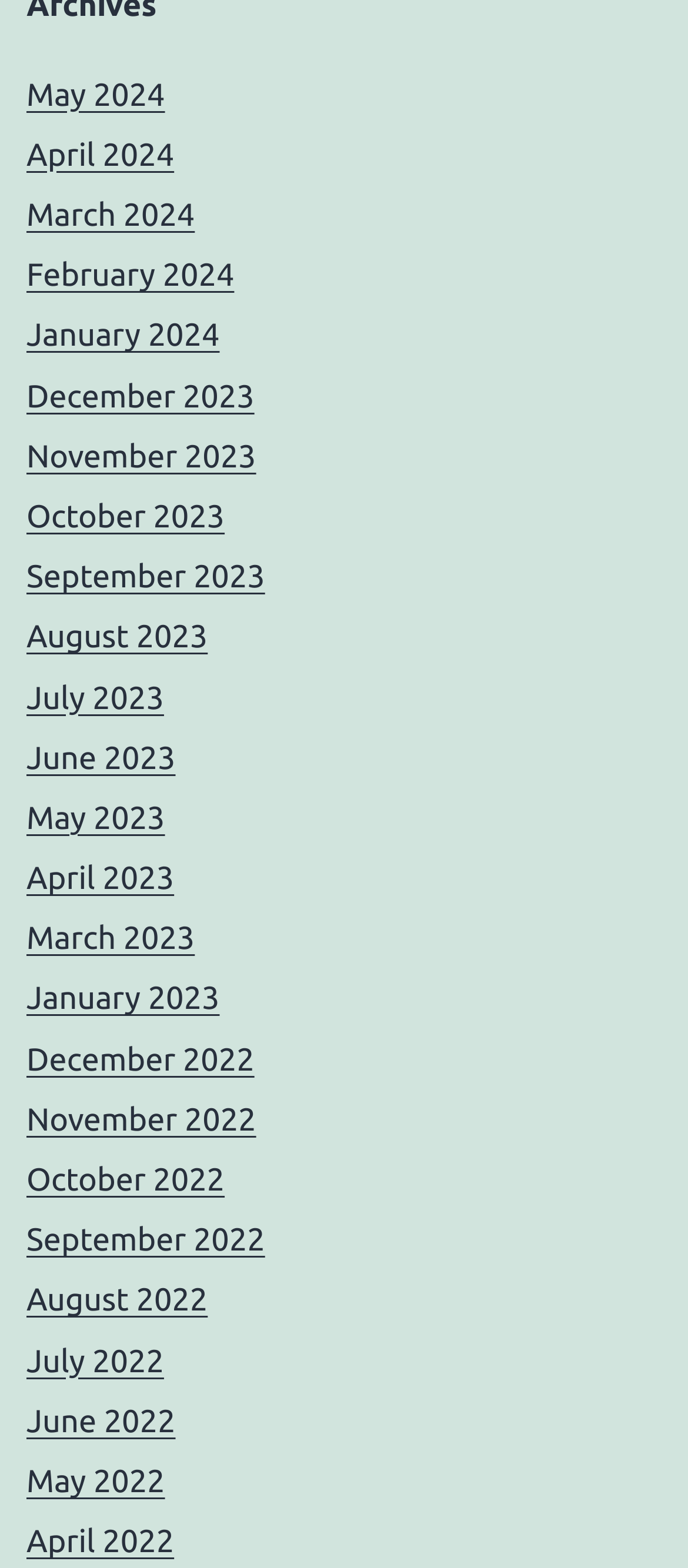Identify the bounding box coordinates of the clickable section necessary to follow the following instruction: "check August 2022". The coordinates should be presented as four float numbers from 0 to 1, i.e., [left, top, right, bottom].

[0.038, 0.818, 0.302, 0.841]